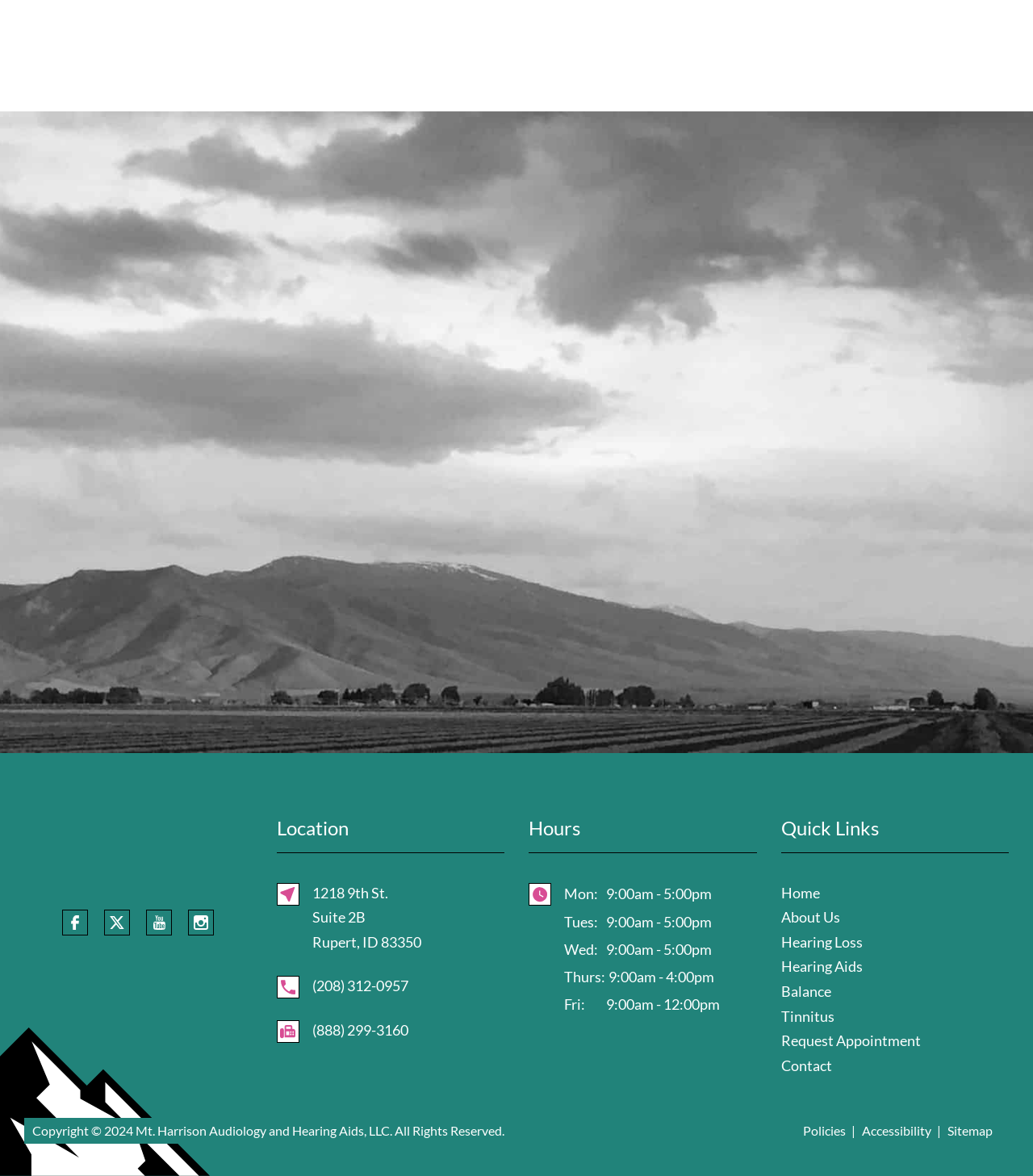Extract the bounding box coordinates of the UI element described: "aria-label="Mt. Harrison Audiology Facebook"". Provide the coordinates in the format [left, top, right, bottom] with values ranging from 0 to 1.

[0.06, 0.775, 0.085, 0.79]